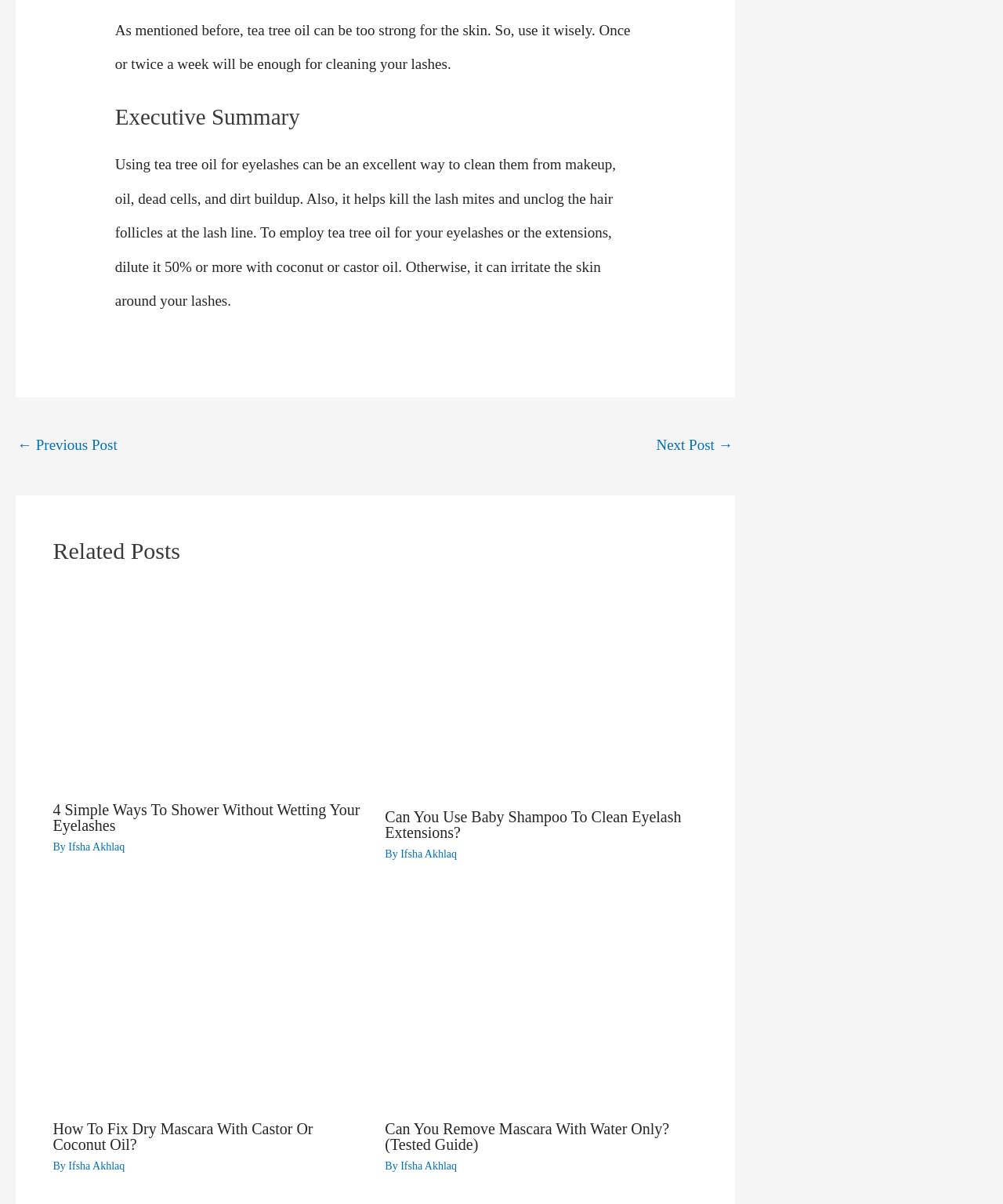Pinpoint the bounding box coordinates for the area that should be clicked to perform the following instruction: "Read more about How To Fix Dry Mascara With Castor Or Coconut Oil?".

[0.053, 0.824, 0.364, 0.838]